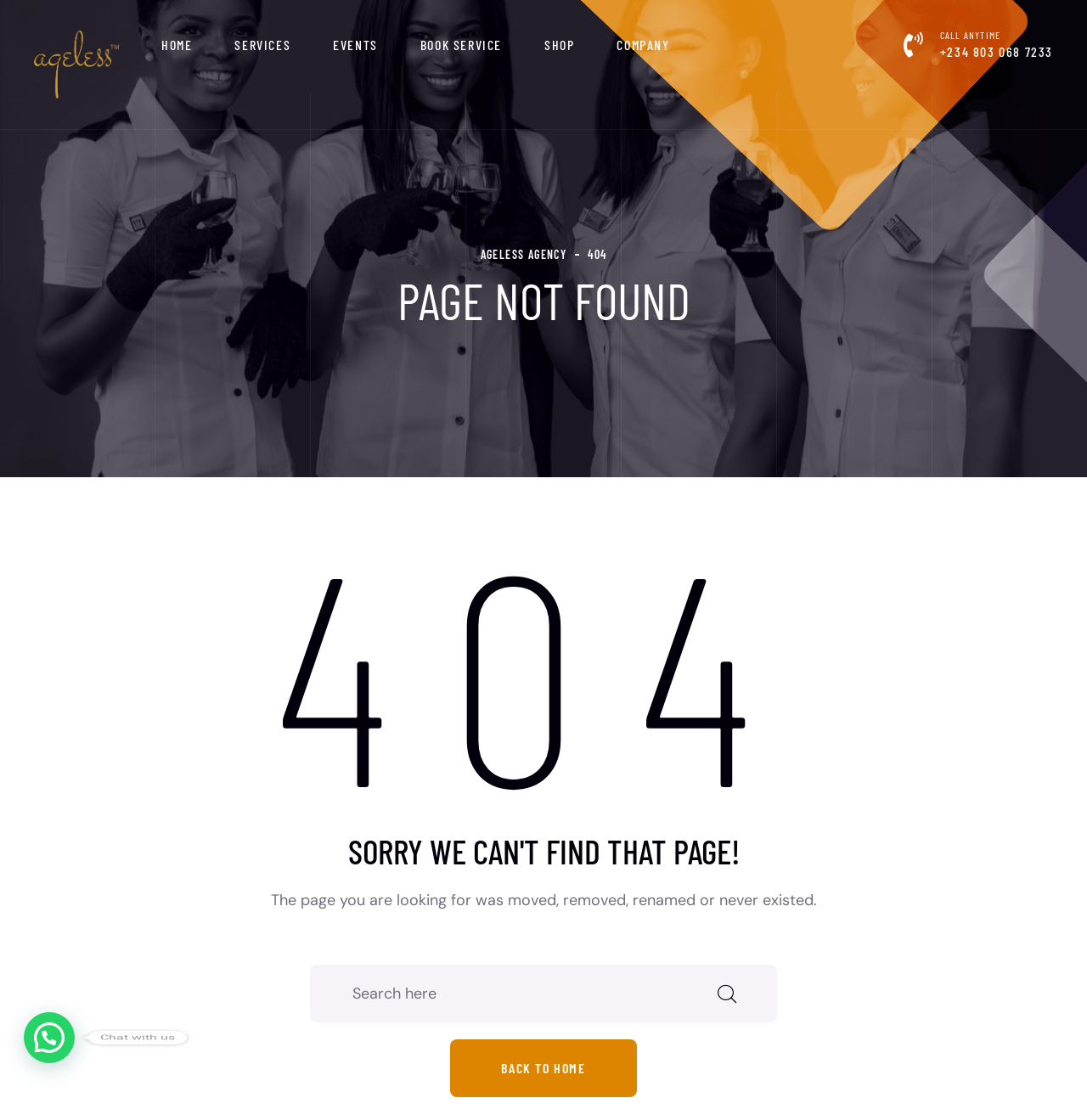What is the name of the agency?
Respond with a short answer, either a single word or a phrase, based on the image.

Ageless Agency